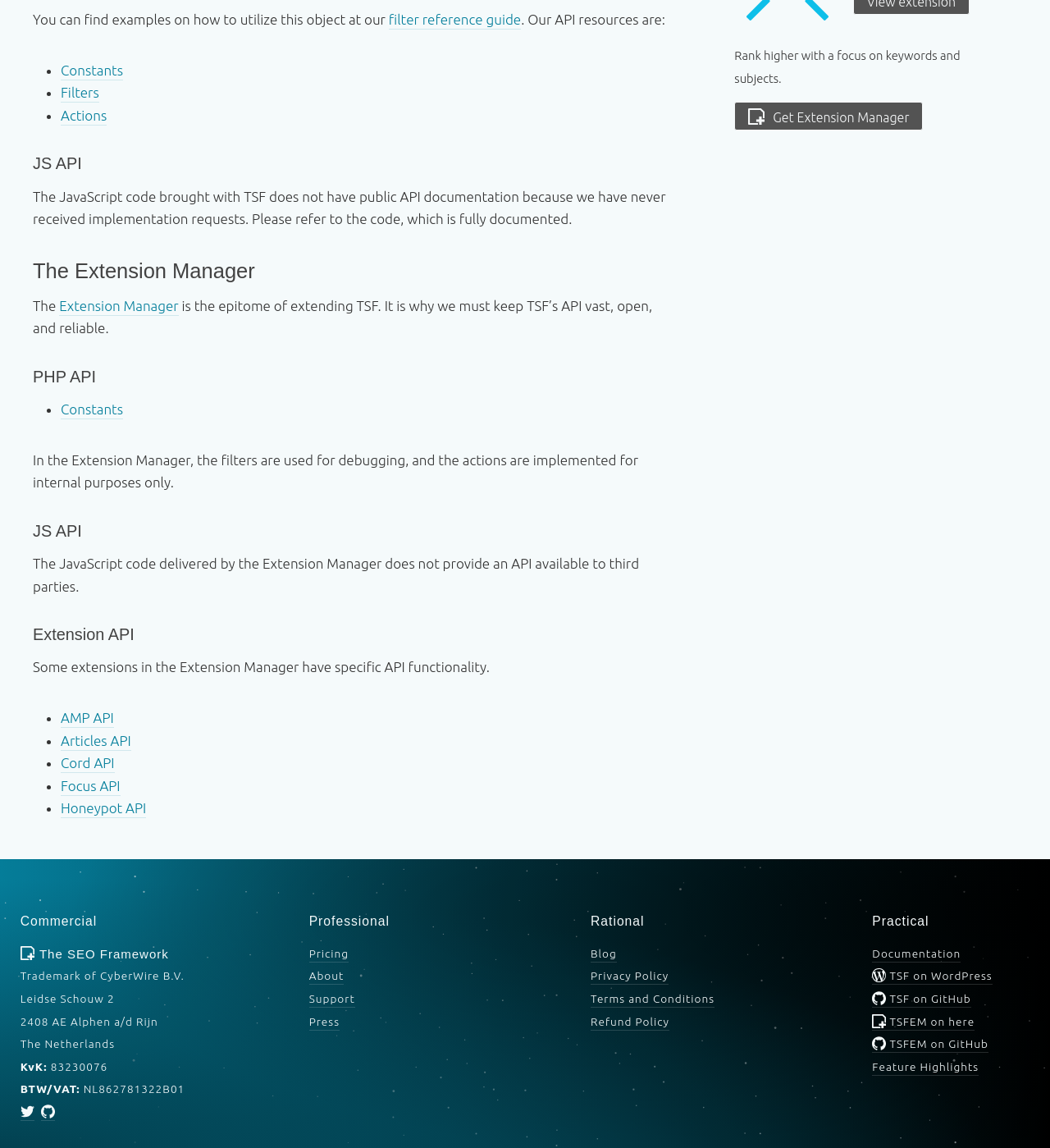For the following element description, predict the bounding box coordinates in the format (top-left x, top-left y, bottom-right x, bottom-right y). All values should be floating point numbers between 0 and 1. Description: The Electric Kool

None